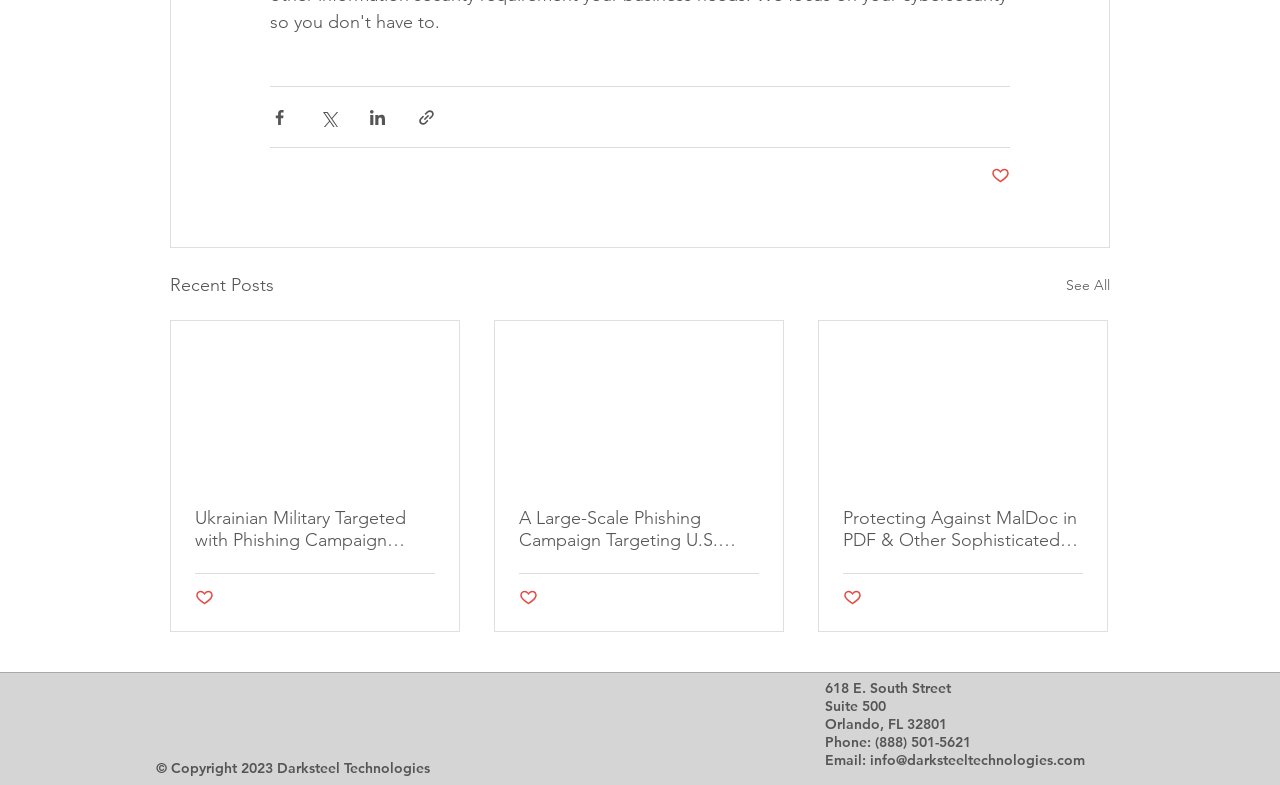Using the description "aria-label="LinkedIn"", locate and provide the bounding box of the UI element.

[0.194, 0.894, 0.224, 0.944]